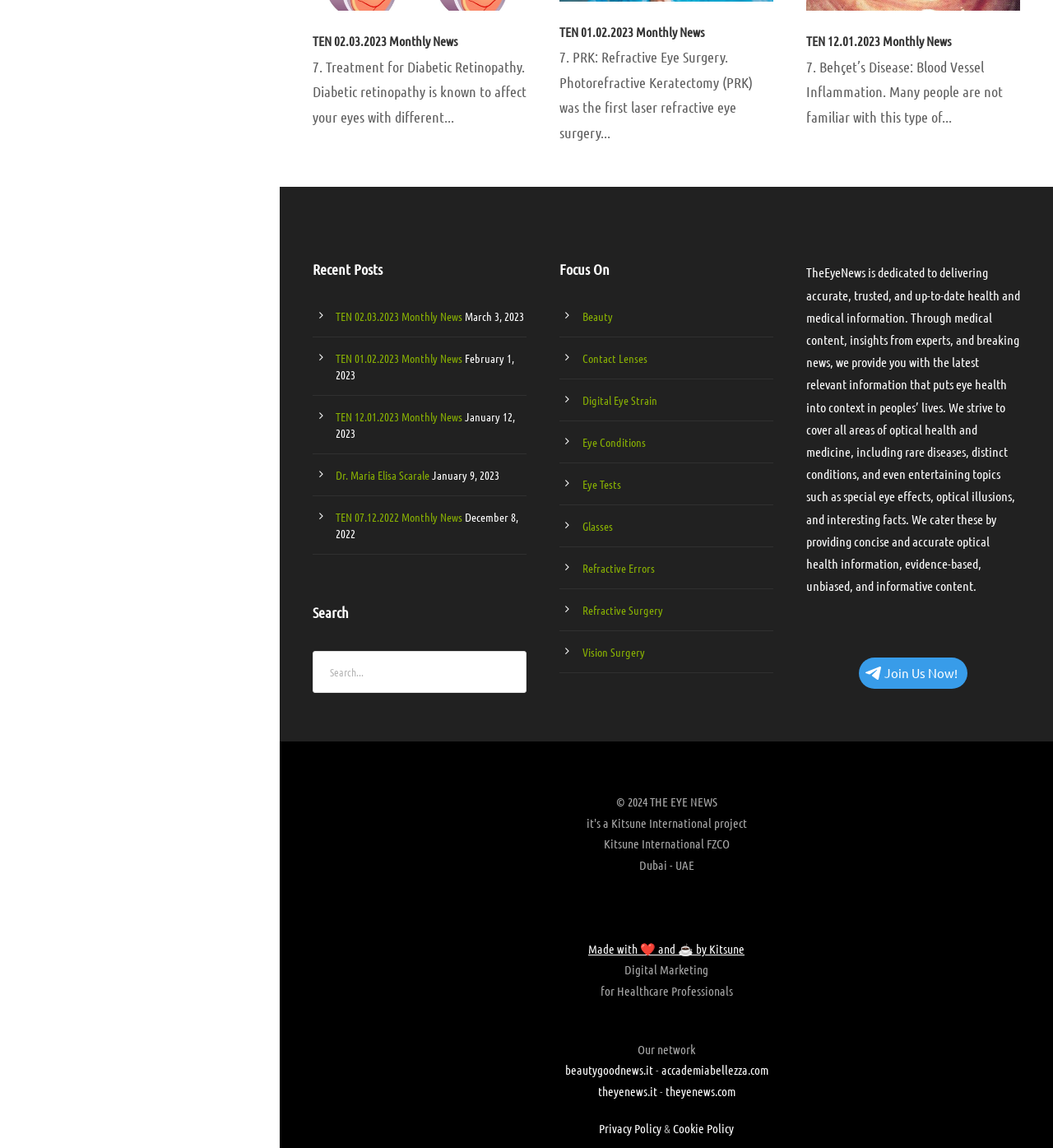Identify the bounding box coordinates of the area that should be clicked in order to complete the given instruction: "Read about refractive surgery". The bounding box coordinates should be four float numbers between 0 and 1, i.e., [left, top, right, bottom].

[0.553, 0.525, 0.63, 0.538]